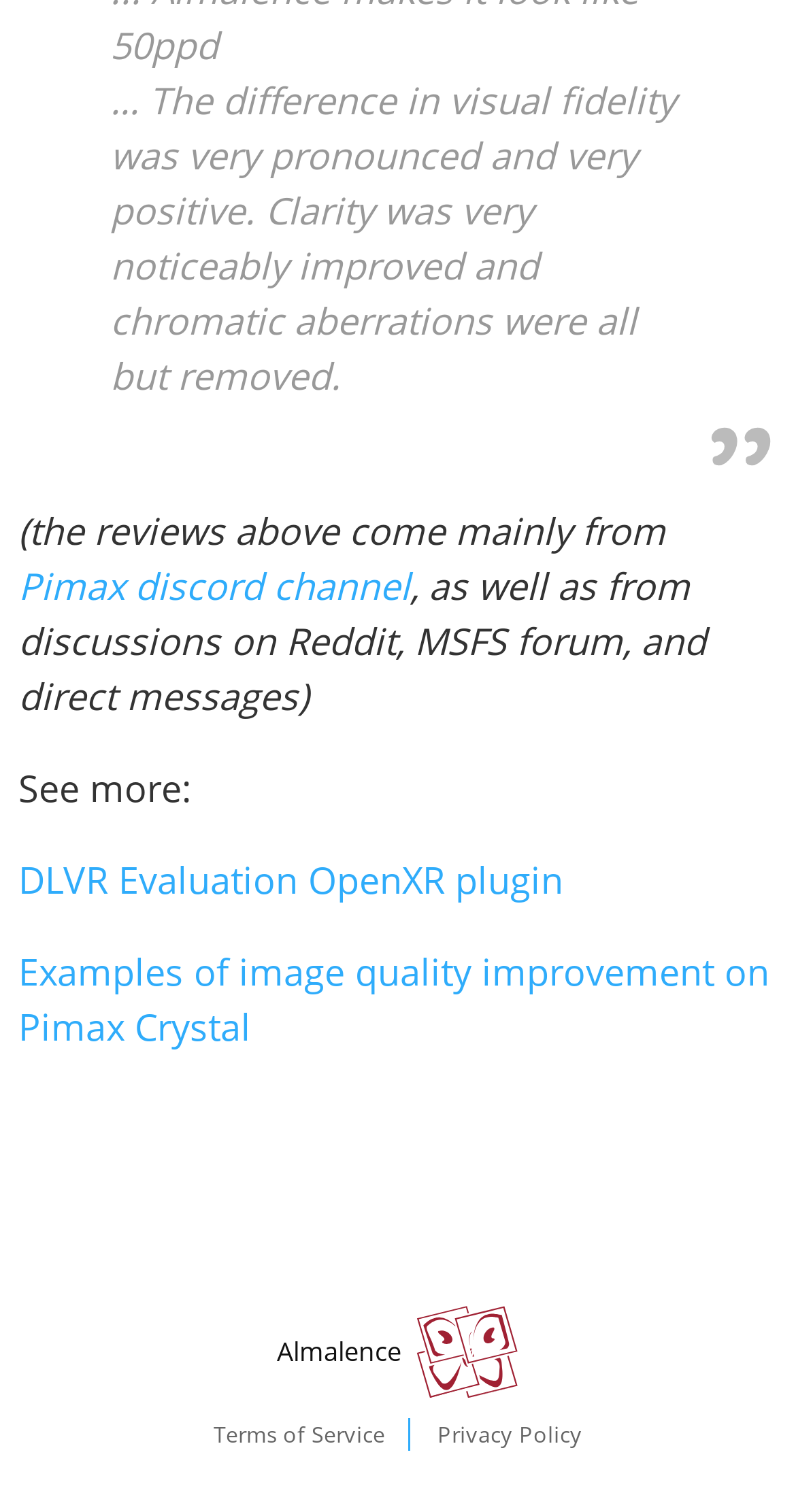What is the name of the company or organization? Examine the screenshot and reply using just one word or a brief phrase.

Almalence